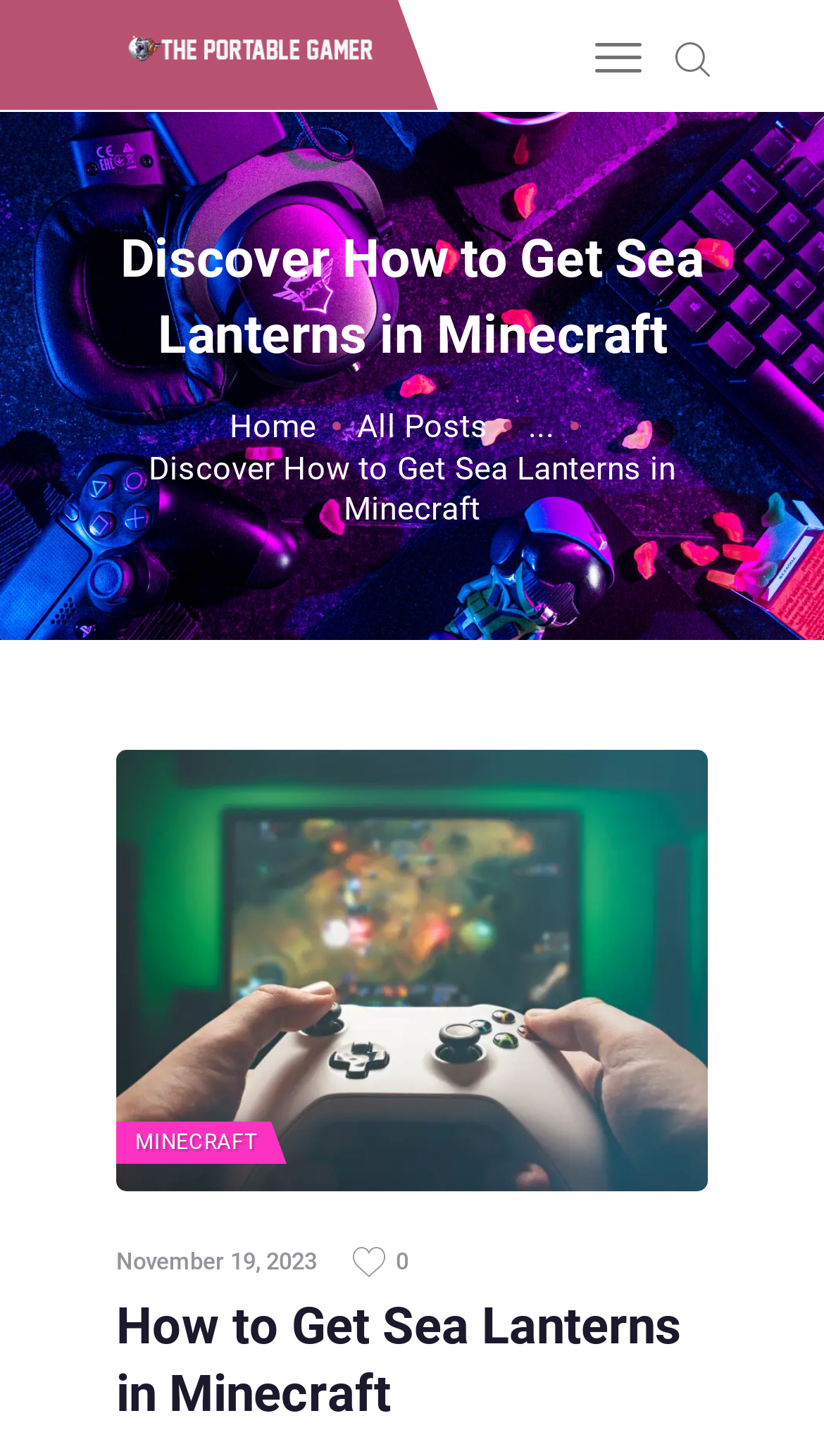Craft a detailed narrative of the webpage's structure and content.

This webpage is about discovering how to get sea lanterns in Minecraft. At the top left, there is a link to the website's logo, and next to it, there are several links to different categories, including "Home", "All Posts", and others. Below these links, there is a large heading that reads "Discover How to Get Sea Lanterns in Minecraft". 

On the top right, there is a search bar with a button and a link to a search icon. Below the search bar, there is a large image that spans the entire width of the page, likely related to Minecraft. 

In the middle of the page, there is a section with multiple links to different topics, including "MINECRAFT", "FINAL FANTASY", and others. These links are arranged vertically and take up a significant portion of the page. 

Further down, there is another search bar with a button and a textbox to input search queries. Below this search bar, there is an image related to the topic of getting sea lanterns in Minecraft. 

On the bottom left, there are links to the article's title, the date "November 19, 2023", and a link with a comment icon and the number "0". Finally, at the very bottom, there is a large heading that reads "How to Get Sea Lanterns in Minecraft".